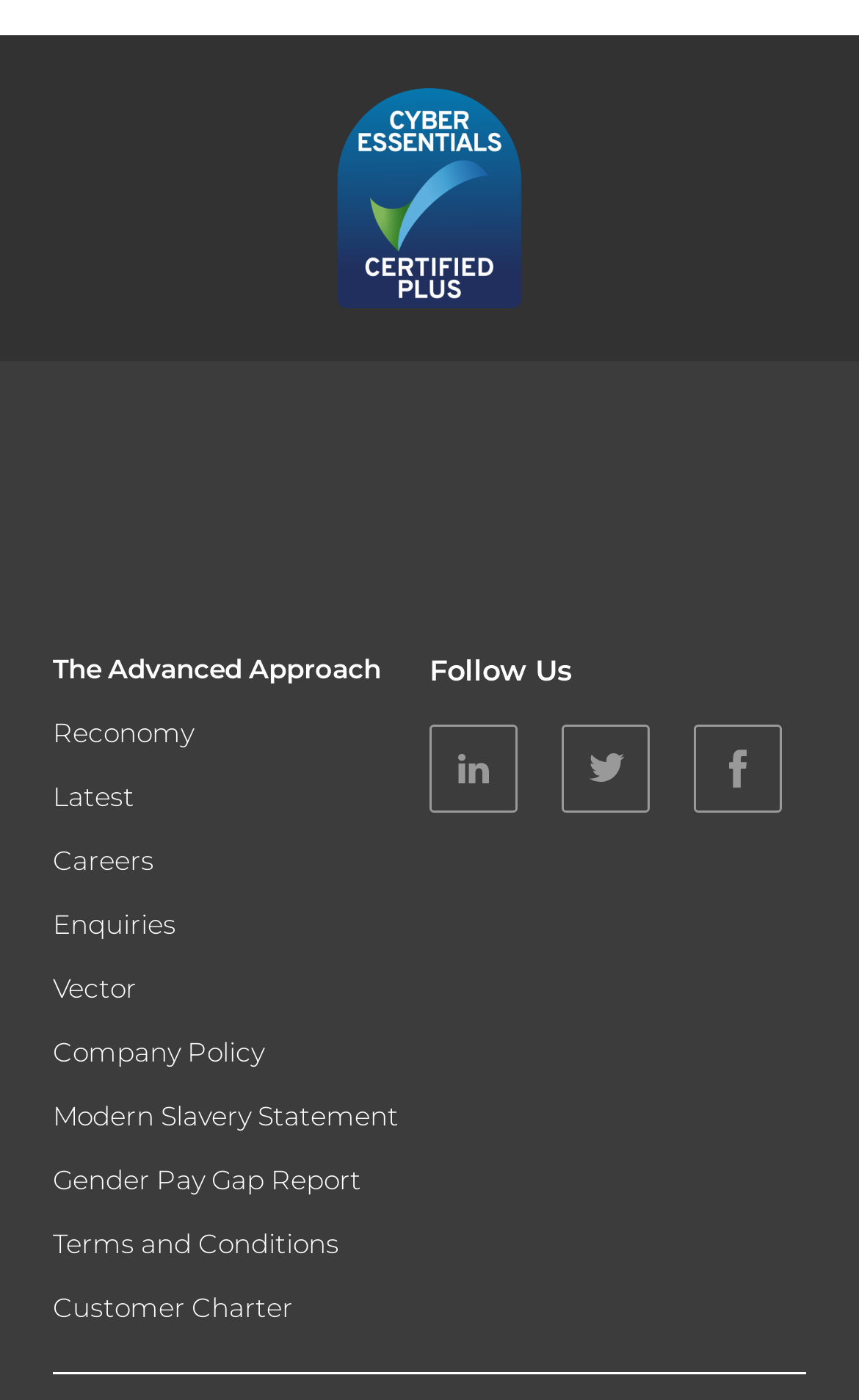Identify the bounding box for the UI element specified in this description: "Terms and Conditions". The coordinates must be four float numbers between 0 and 1, formatted as [left, top, right, bottom].

[0.062, 0.867, 0.395, 0.911]